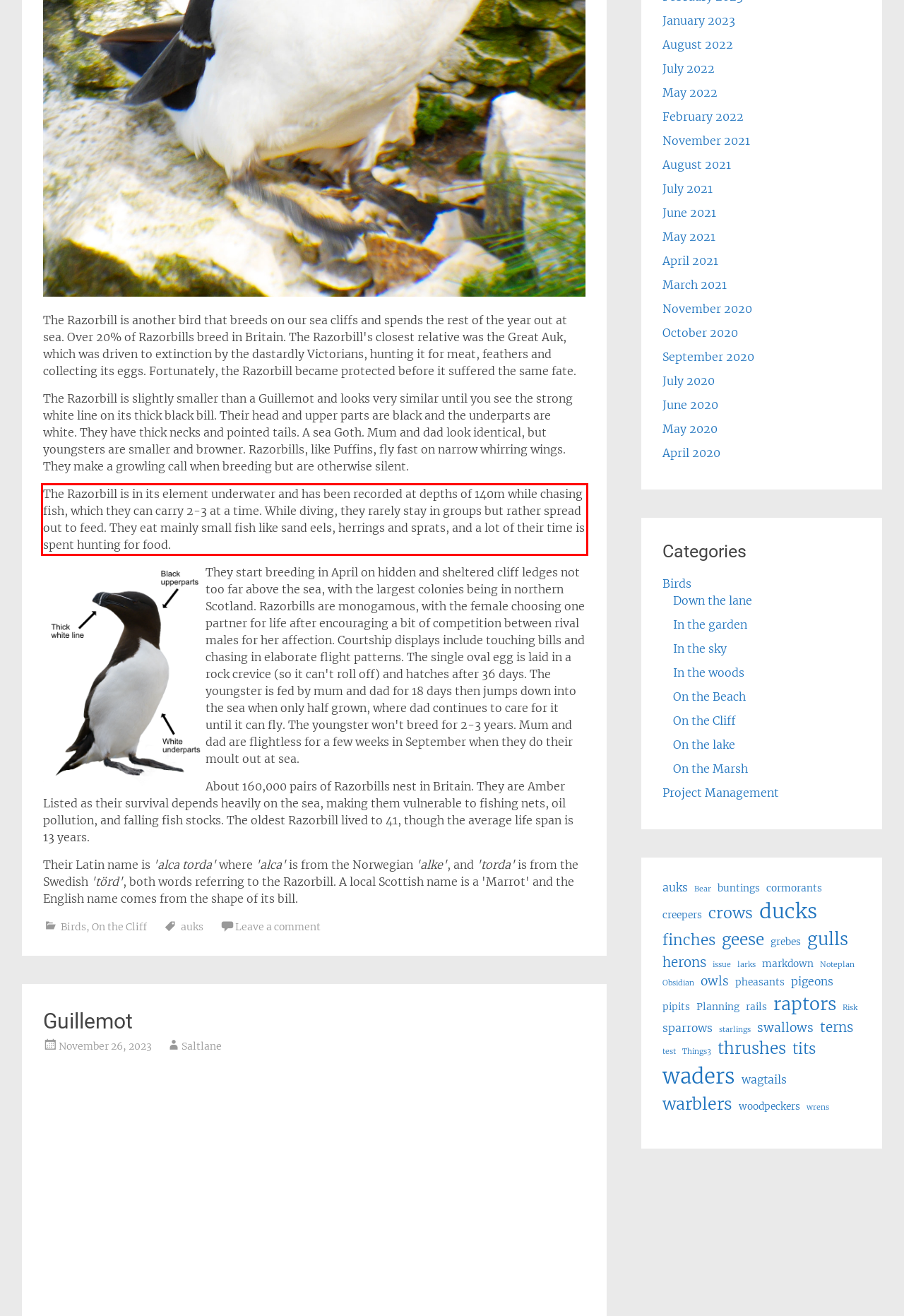Given a screenshot of a webpage, identify the red bounding box and perform OCR to recognize the text within that box.

The Razorbill is in its element underwater and has been recorded at depths of 140m while chasing fish, which they can carry 2-3 at a time. While diving, they rarely stay in groups but rather spread out to feed. They eat mainly small fish like sand eels, herrings and sprats, and a lot of their time is spent hunting for food.